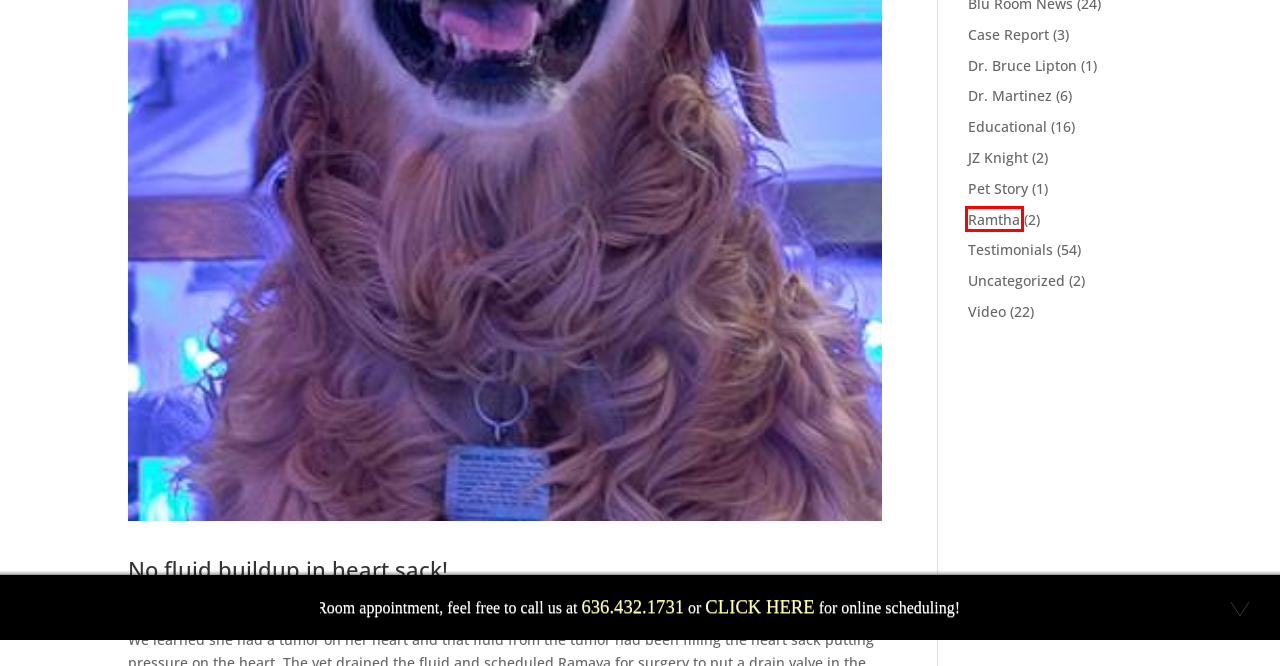Review the screenshot of a webpage which includes a red bounding box around an element. Select the description that best fits the new webpage once the element in the bounding box is clicked. Here are the candidates:
A. Yvonne & Samuele | Blu Room Wellness Center
B. Book An Appointment | Blu Room Wellness Center
C. Informational Video HD | Blu Room Wellness Center
D. Blu Room News | Blu Room Wellness Center
E. Ramtha | Blu Room Wellness Center
F. Pet Story | Blu Room Wellness Center
G. Blu Room Challenge | Blu Room Wellness Center
H. JZ Knight | Blu Room Wellness Center

E